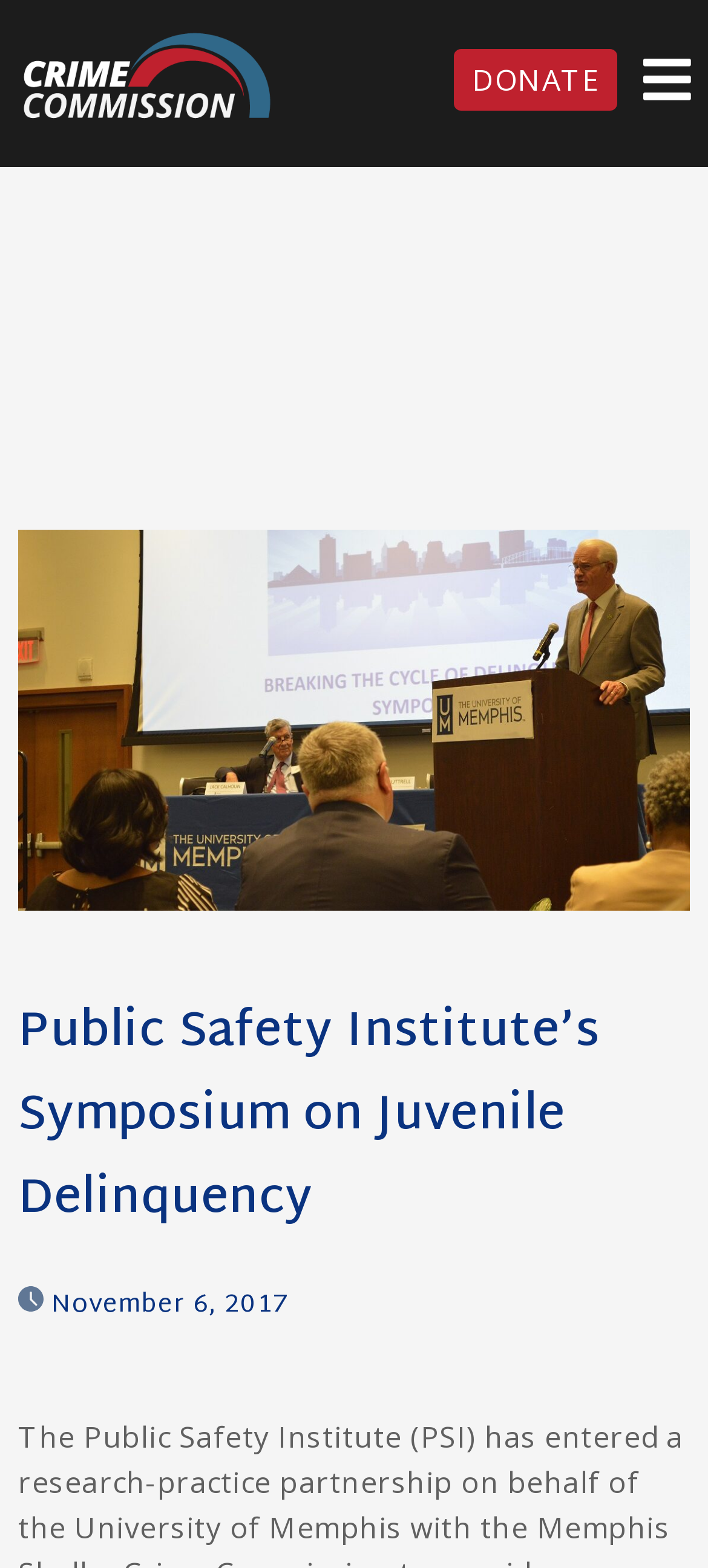Produce an elaborate caption capturing the essence of the webpage.

The webpage appears to be about the Public Safety Institute's Symposium on Juvenile Delinquency, hosted by the Memphis Shelby Crime Commission. At the top left corner, there is a logo of the Memphis Shelby Crime Commission. 

On the top right side, there are two elements: a "DONATE" button and a menu button labeled "Open/Close Menu". 

Below the logo, there is a large image that spans almost the entire width of the page, featuring Shelby County Mayor Mark Luttrell. 

Further down, there is a heading that reads "Public Safety Institute’s Symposium on Juvenile Delinquency". 

To the right of the heading, there is a small image, and below it, there is a link with the date "November 6, 2017".